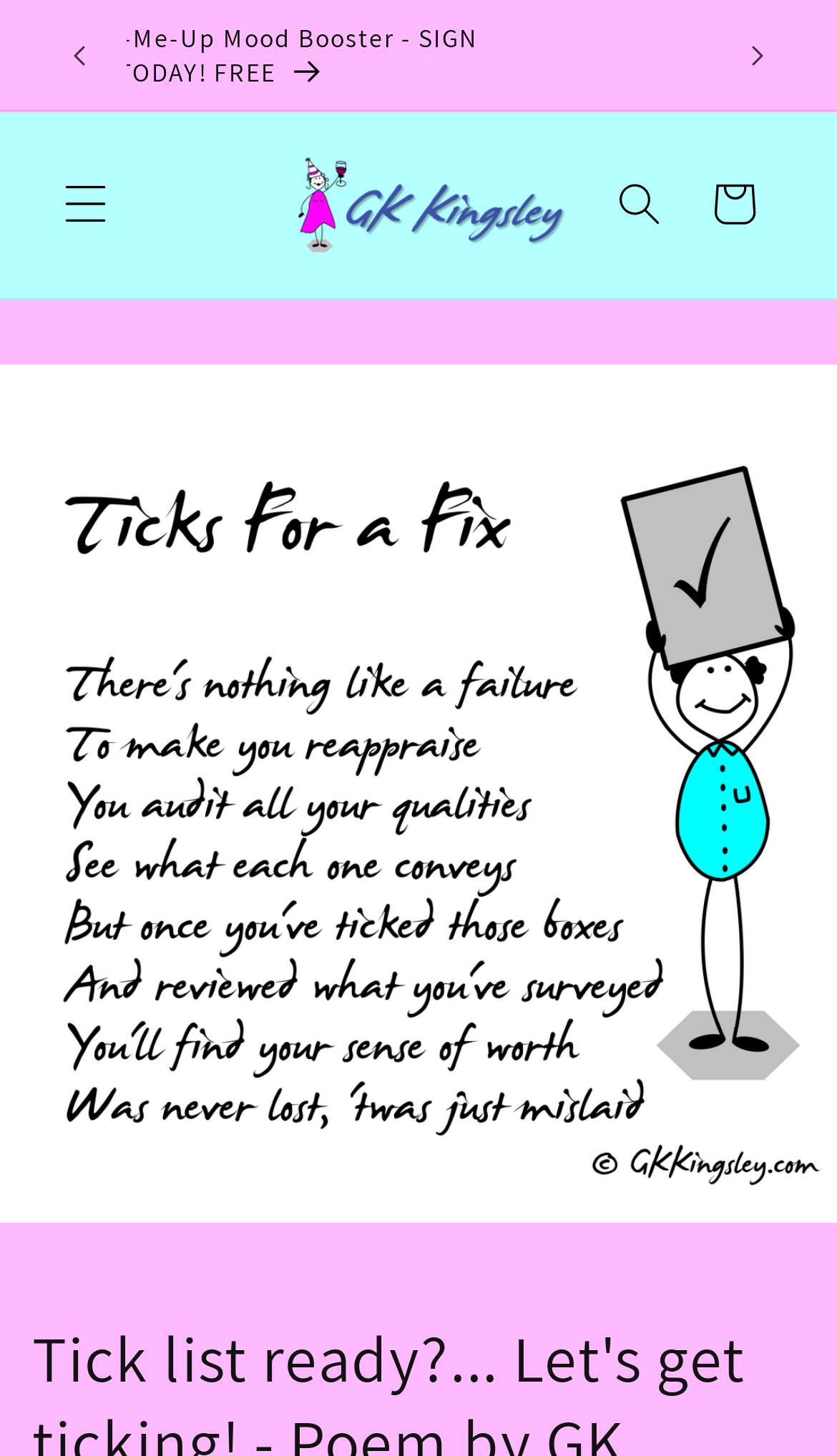Respond with a single word or phrase:
What is the purpose of the Menu button?

Open menu drawer